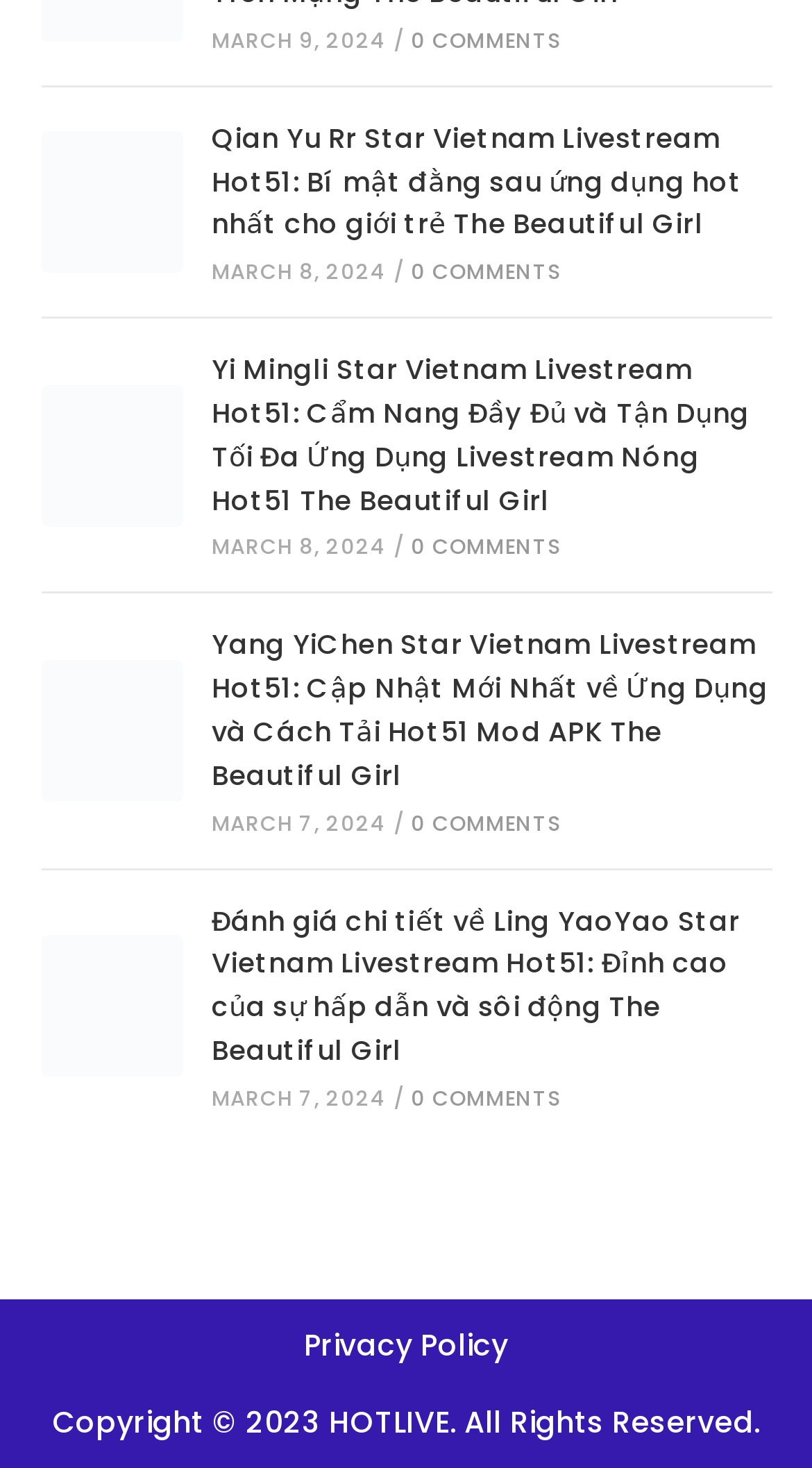Please locate the bounding box coordinates of the element that should be clicked to achieve the given instruction: "Read more about 'NHS TDR programme further expanded following successful pilots'".

None